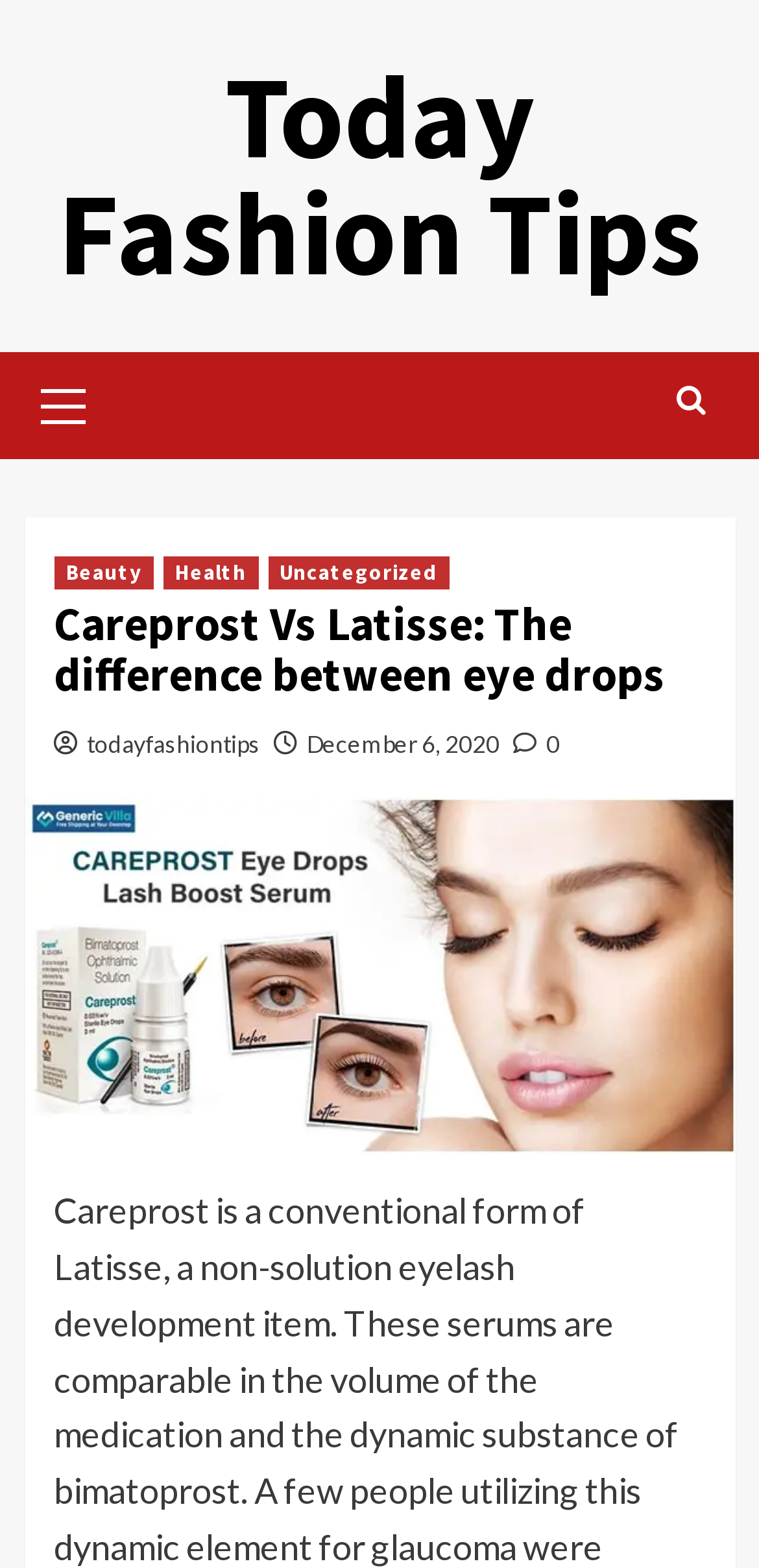Refer to the image and provide a thorough answer to this question:
What is the date of the current article?

I found the date of the current article by looking at the link 'December 6, 2020' which is located below the main heading.